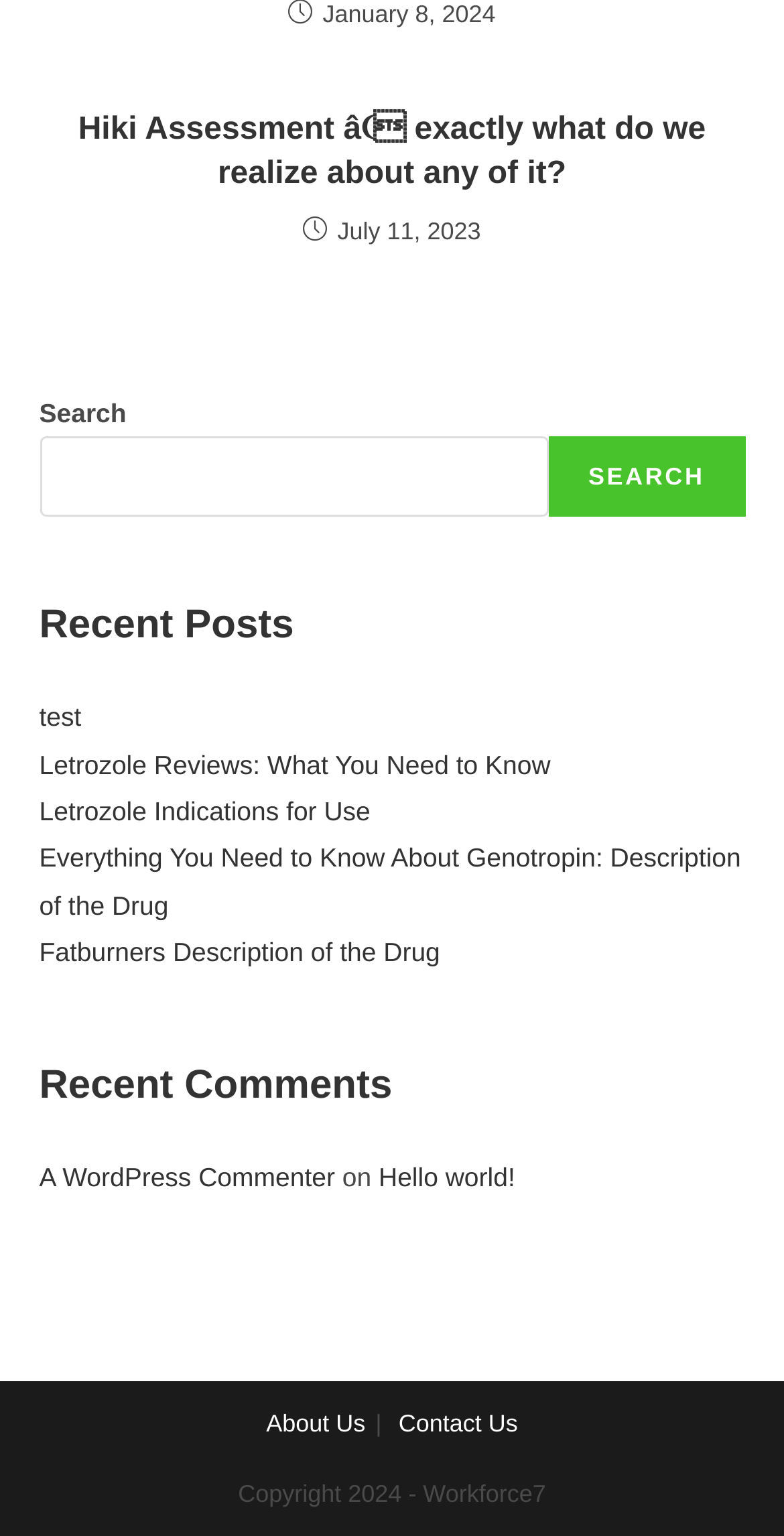Identify the bounding box of the UI element described as follows: "parent_node: SEARCH name="s"". Provide the coordinates as four float numbers in the range of 0 to 1 [left, top, right, bottom].

[0.05, 0.284, 0.699, 0.337]